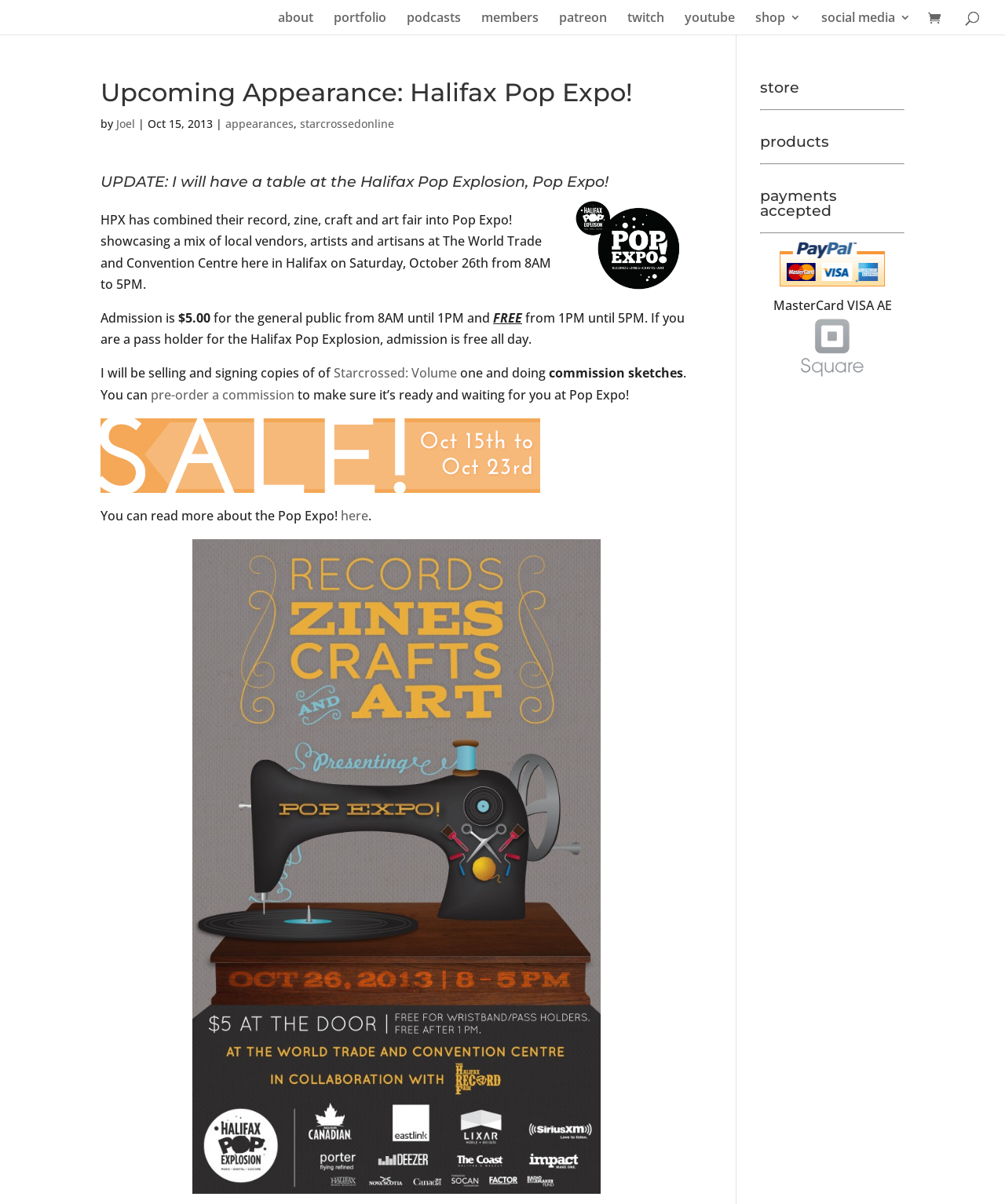Determine the bounding box coordinates of the element that should be clicked to execute the following command: "read more about the Pop Expo".

[0.339, 0.421, 0.366, 0.435]